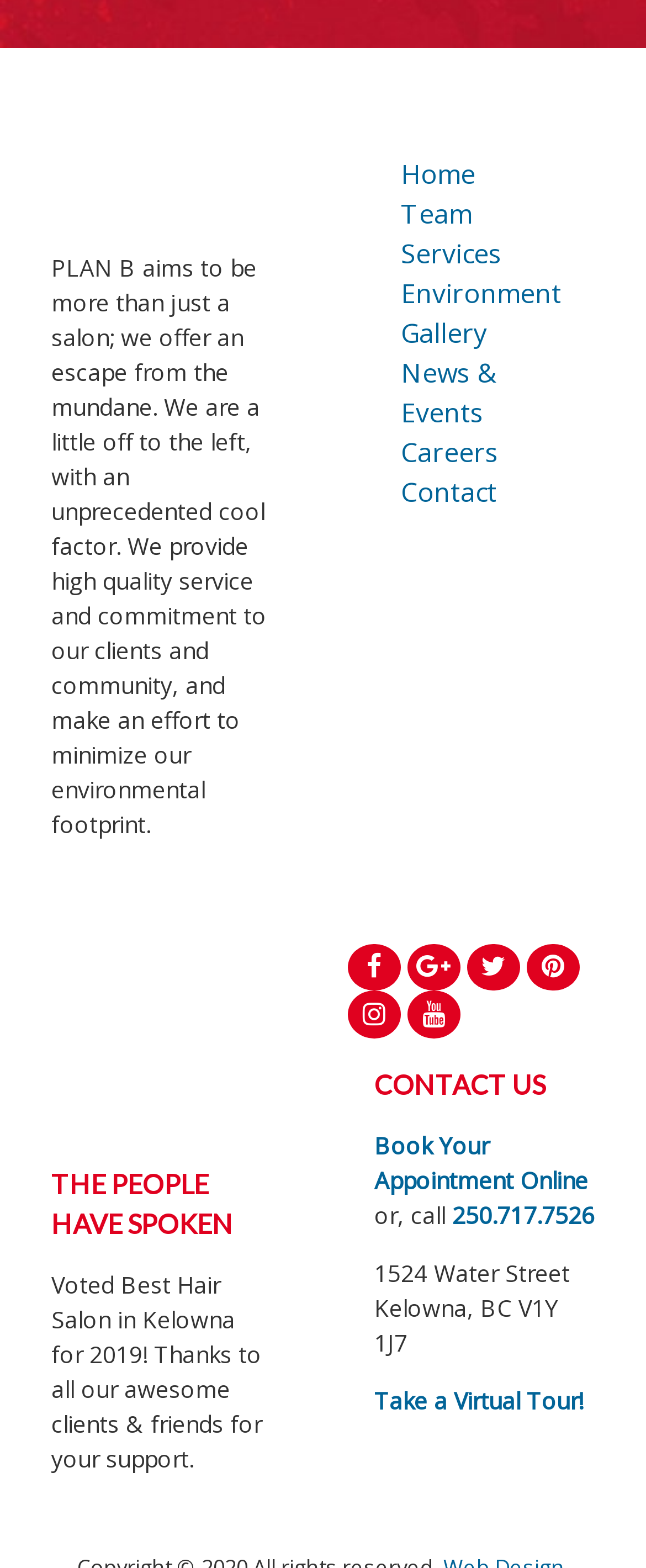What is the name of the salon?
Answer the question with just one word or phrase using the image.

PLAN B